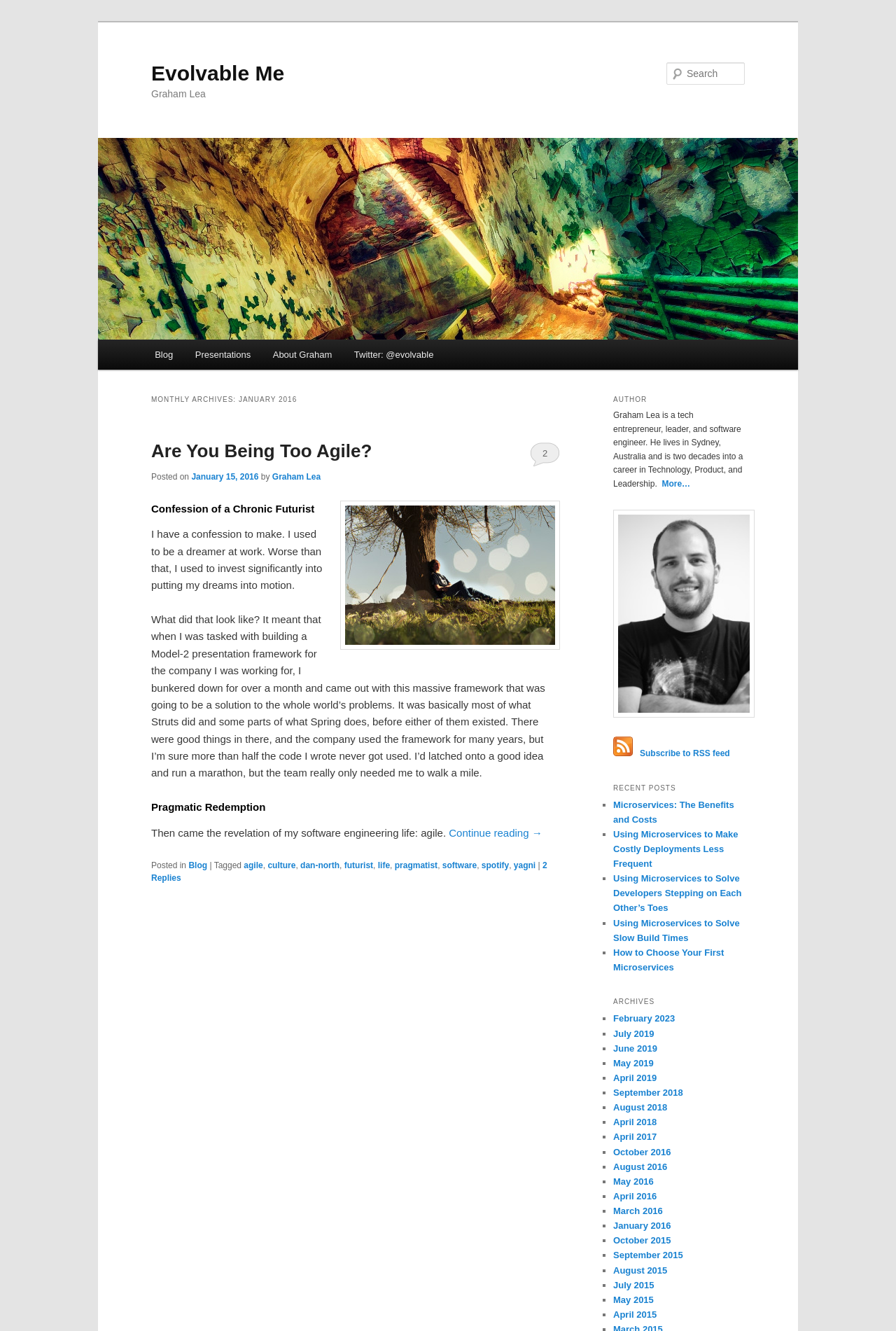What is the name of the image in the 'AUTHOR' section?
Provide a thorough and detailed answer to the question.

The name of the image in the 'AUTHOR' section can be found in the image element, where it is written 'Graham Lea portrait'.